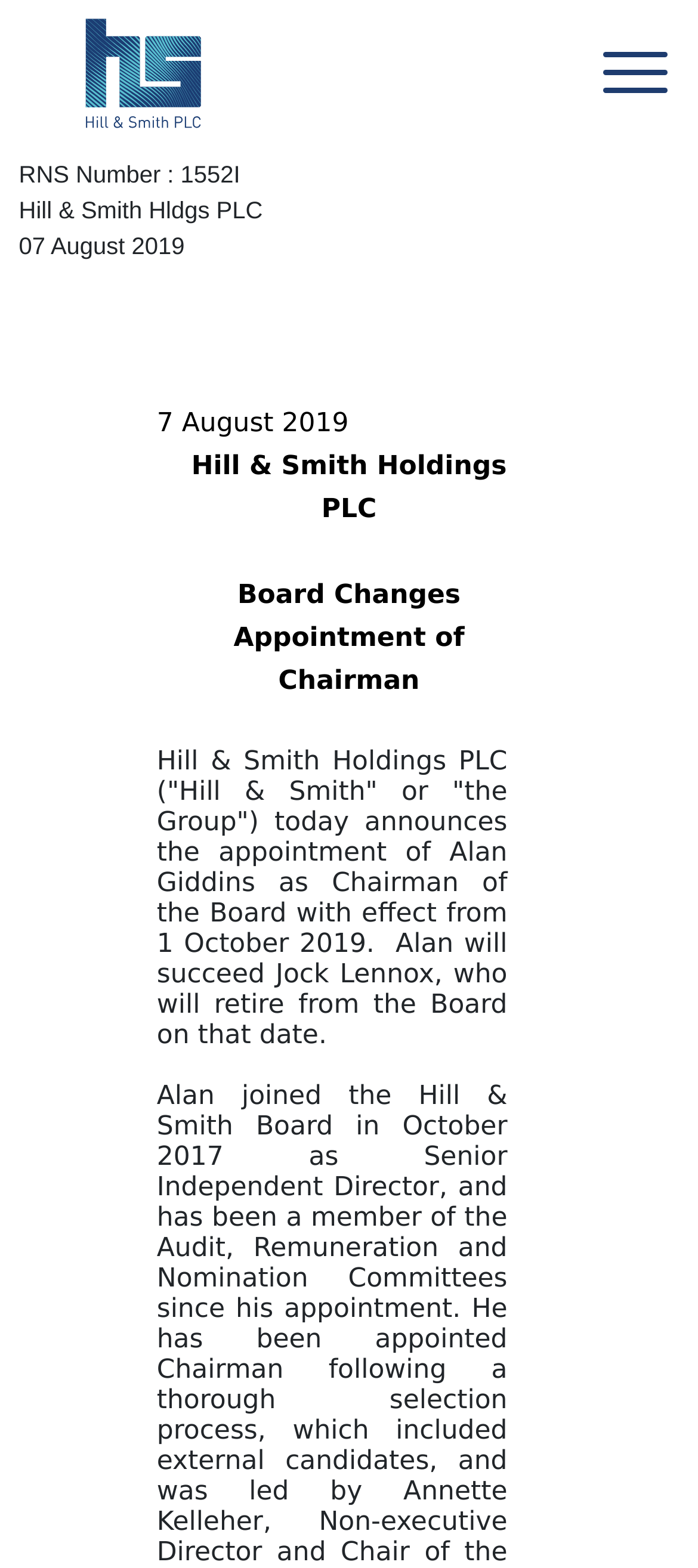What is the name of the company?
Using the information from the image, give a concise answer in one word or a short phrase.

Hill & Smith Holdings PLC